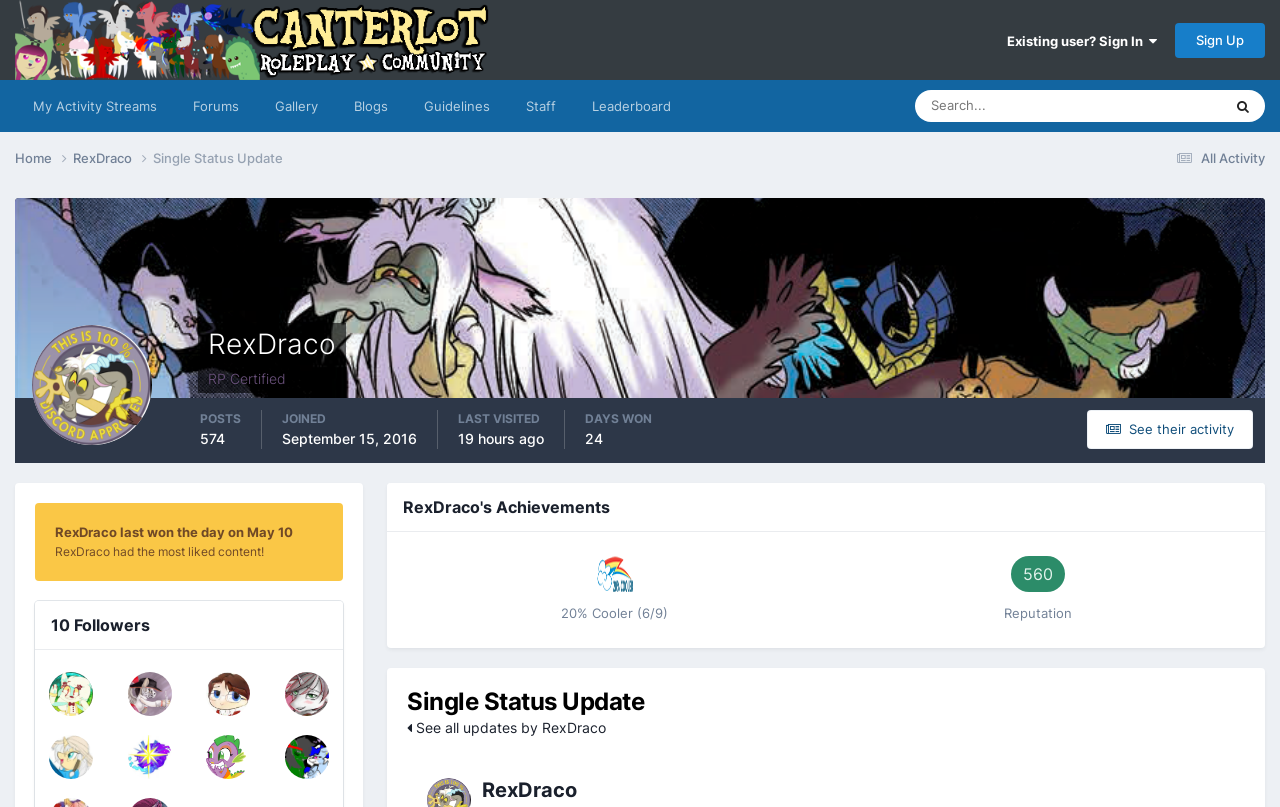Identify the bounding box coordinates for the element you need to click to achieve the following task: "Search". The coordinates must be four float values ranging from 0 to 1, formatted as [left, top, right, bottom].

[0.954, 0.112, 0.988, 0.151]